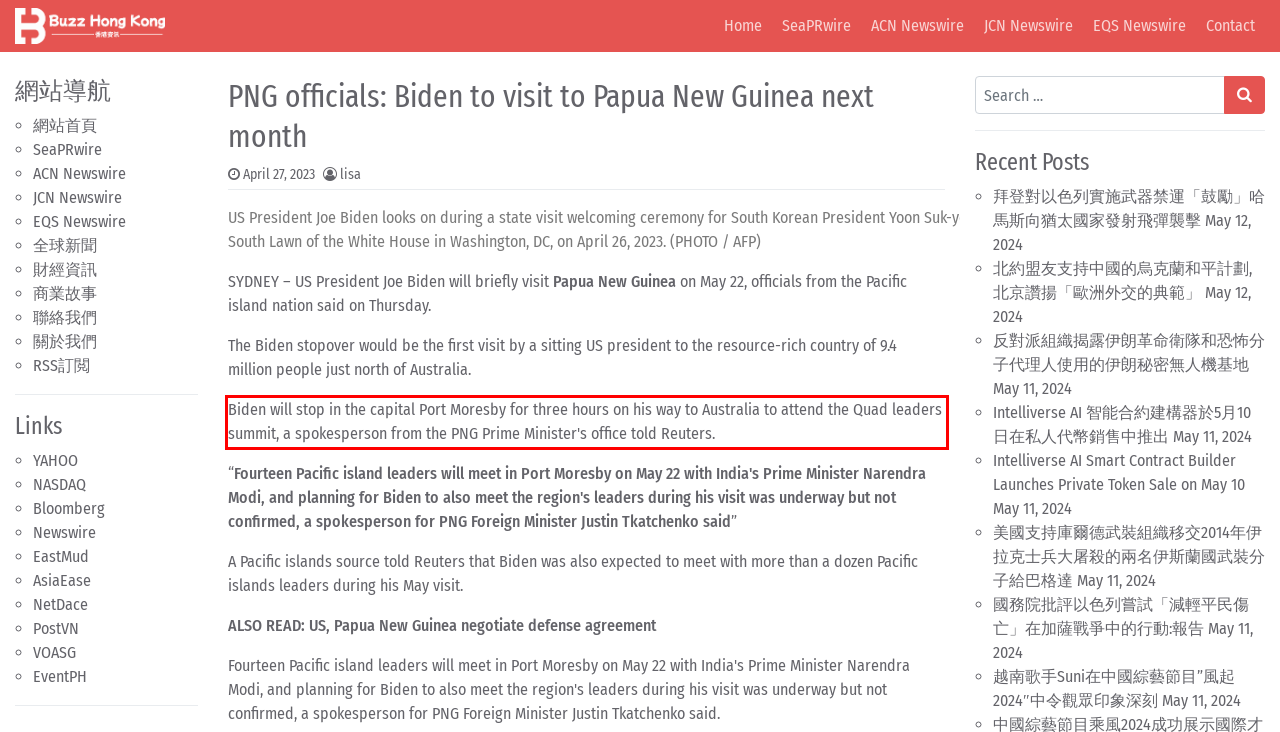Examine the webpage screenshot and use OCR to recognize and output the text within the red bounding box.

Biden will stop in the capital Port Moresby for three hours on his way to Australia to attend the Quad leaders summit, a spokesperson from the PNG Prime Minister's office told Reuters.